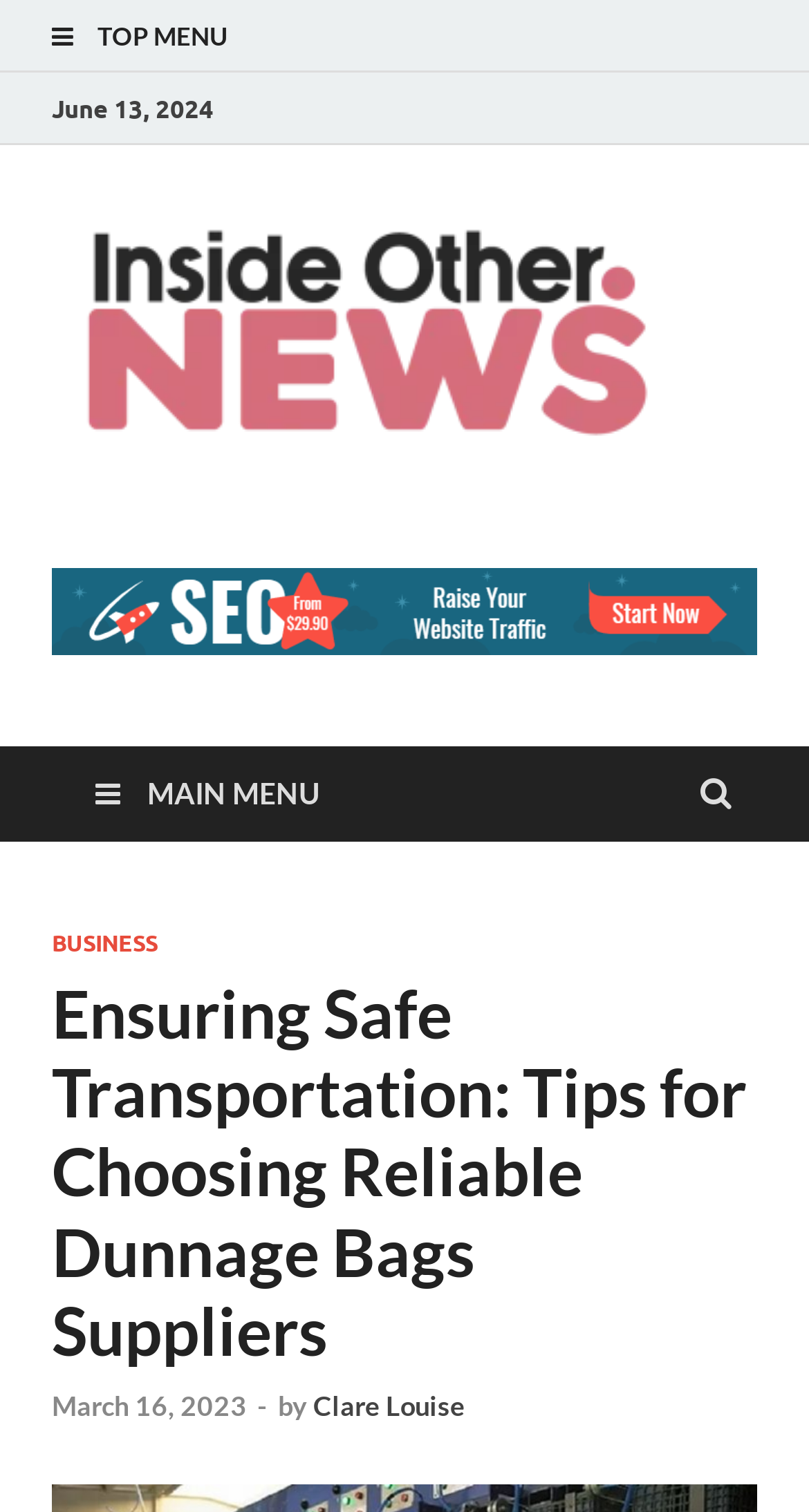Determine the bounding box coordinates for the HTML element described here: "Top Menu".

[0.038, 0.0, 0.962, 0.049]